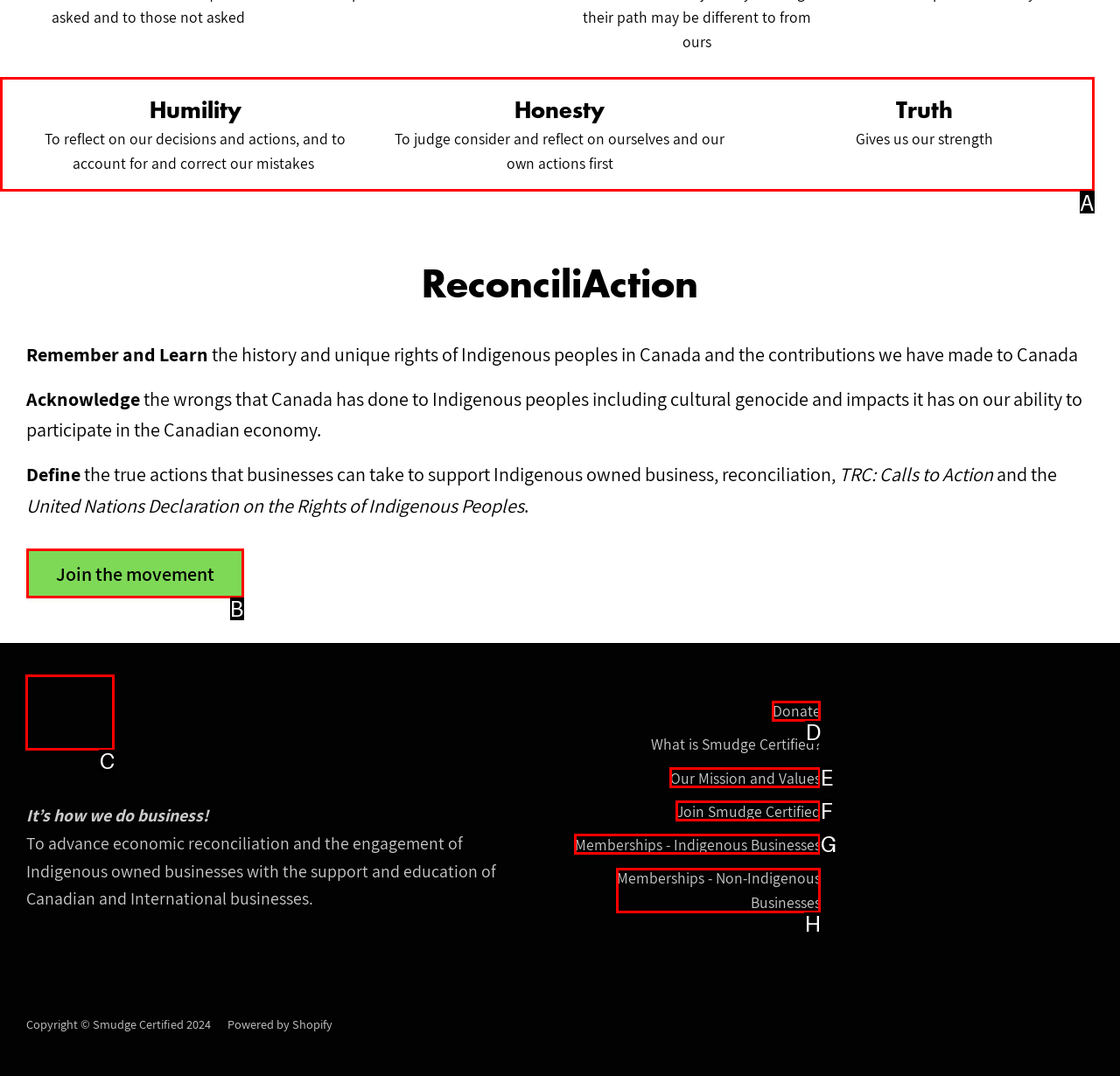Select the letter of the element you need to click to complete this task: Click on 'Smudge Certified'
Answer using the letter from the specified choices.

C